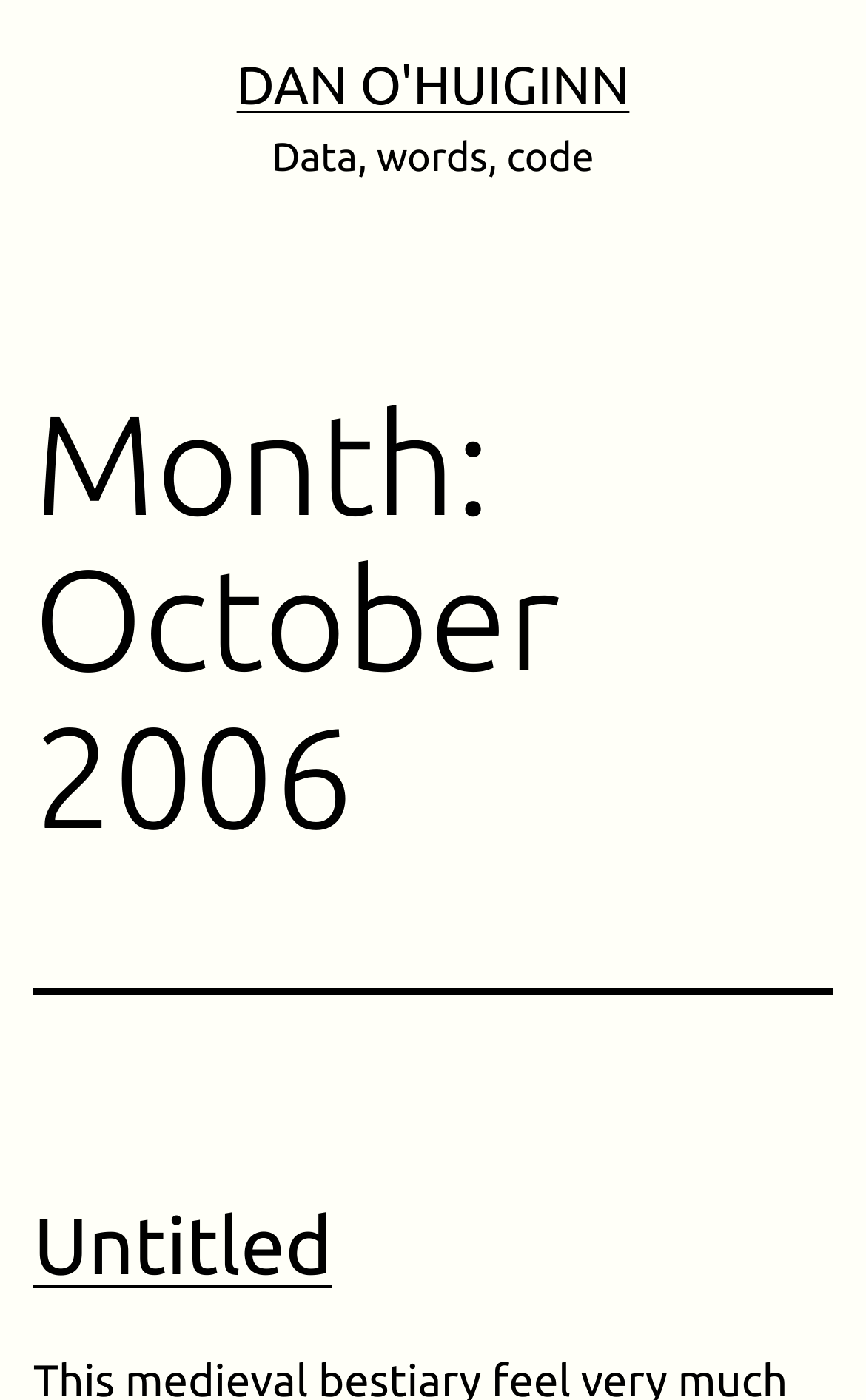Respond with a single word or phrase to the following question:
What is the month mentioned on the webpage?

October